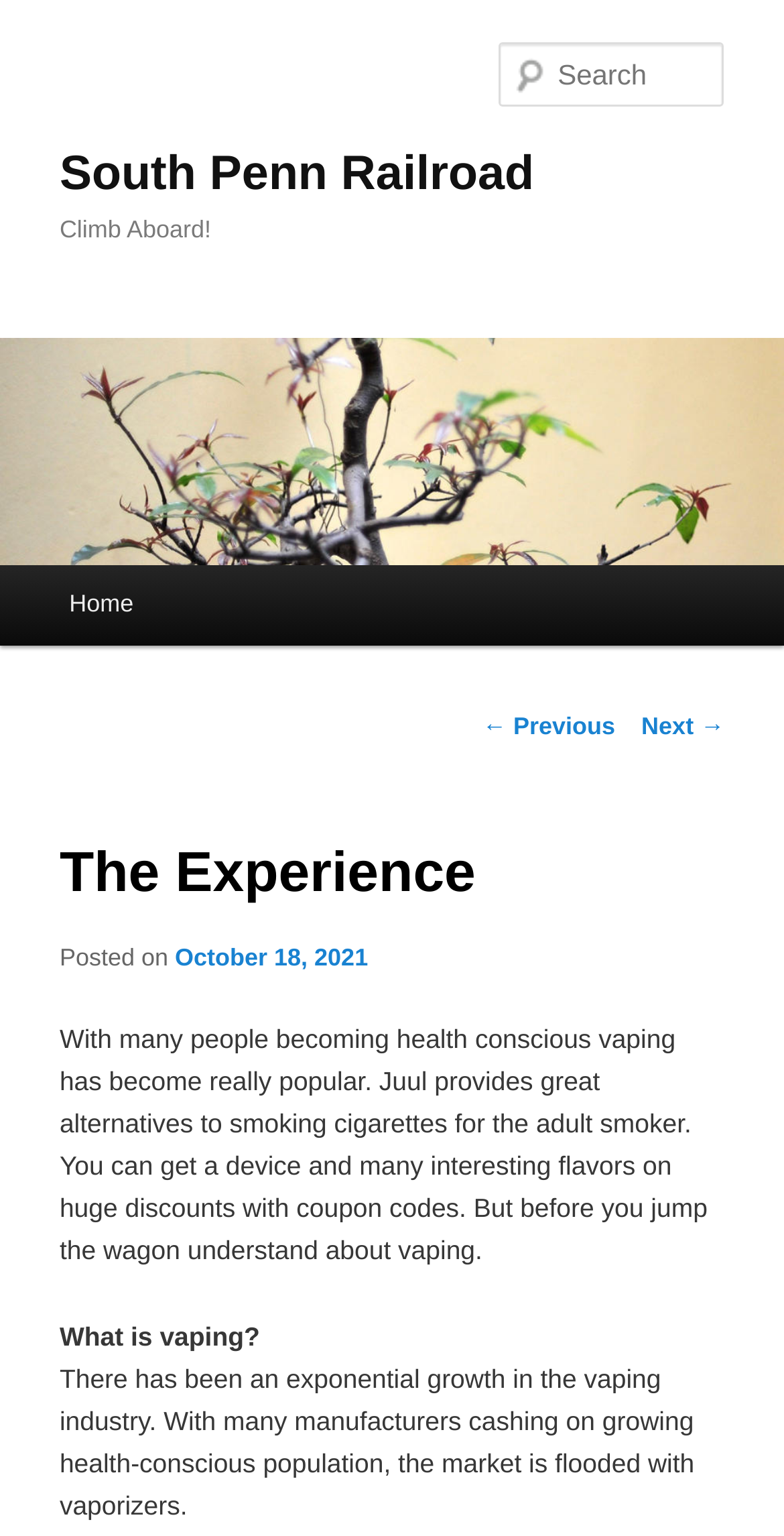Find and provide the bounding box coordinates for the UI element described with: "South Penn Railroad".

[0.076, 0.096, 0.681, 0.131]